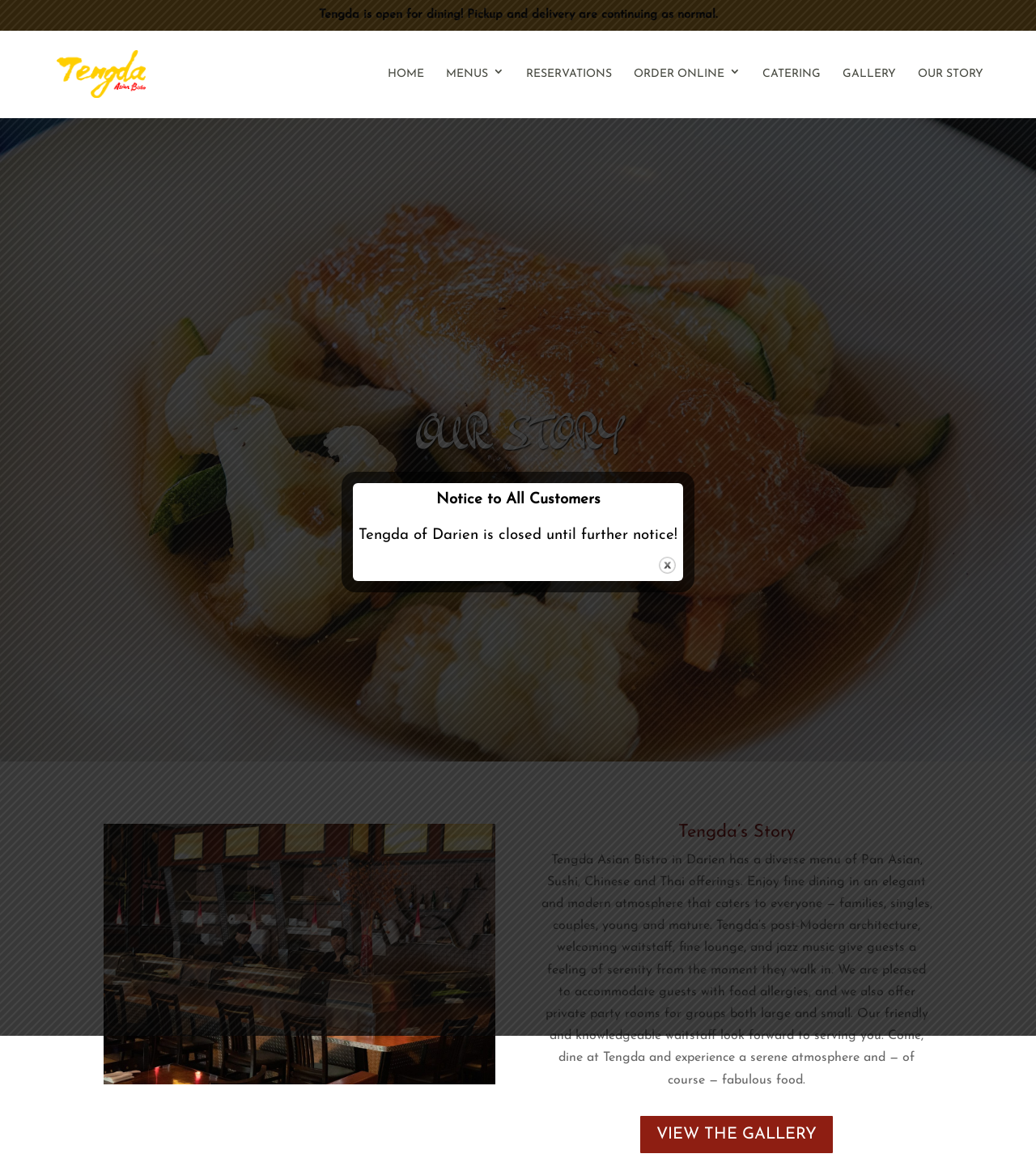Does Tengda have private party rooms?
Can you offer a detailed and complete answer to this question?

The StaticText element with the text 'We are pleased to accommodate guests with food allergies, and we also offer private party rooms for groups both large and small.' suggests that Tengda has private party rooms available for guests.